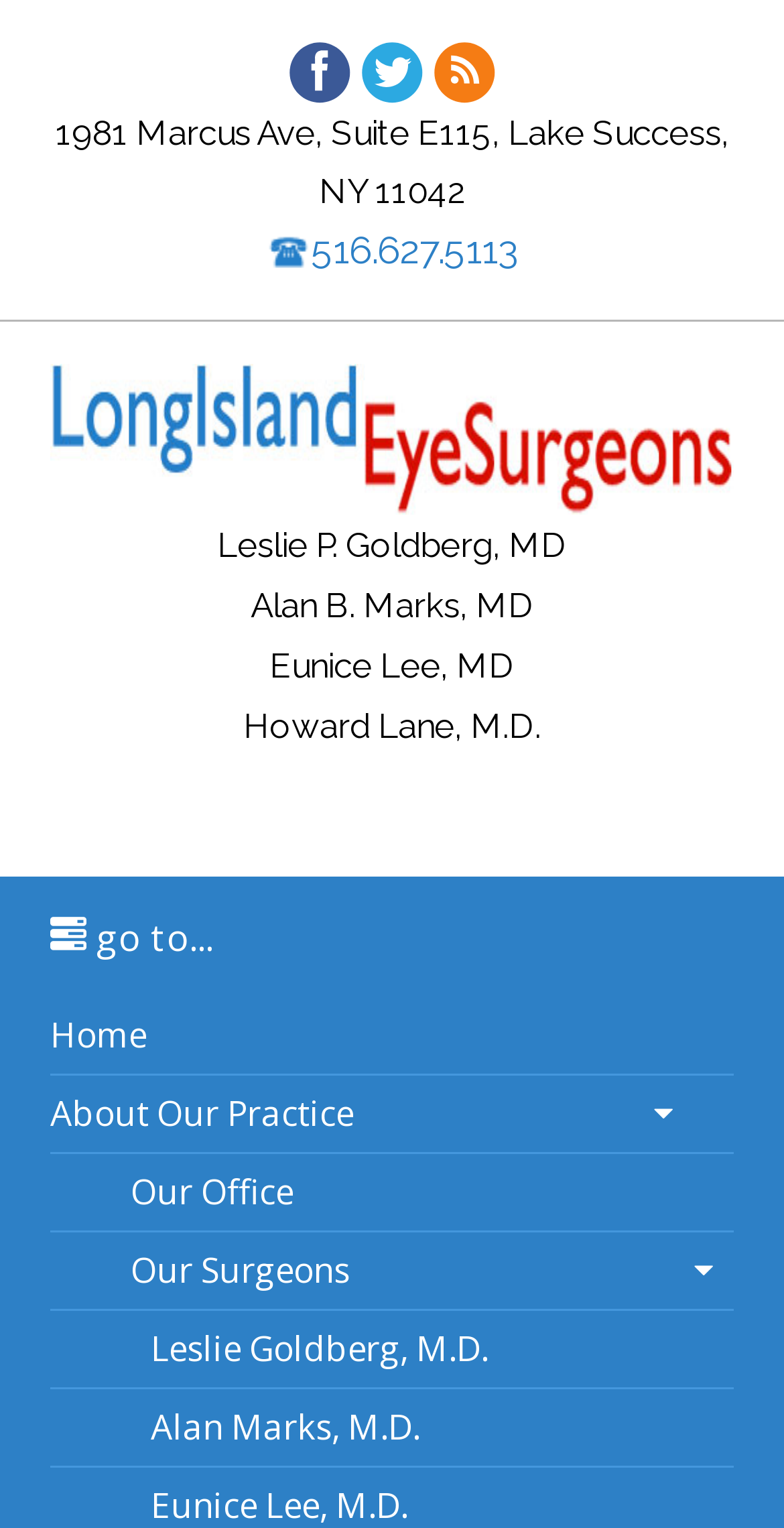What is the address of Long Island Eye Surgeons?
Carefully examine the image and provide a detailed answer to the question.

I found the address by looking for a link with a street address, which is 1981 Marcus Ave, Suite E115, Lake Success, NY 11042. This is likely the address of Long Island Eye Surgeons.